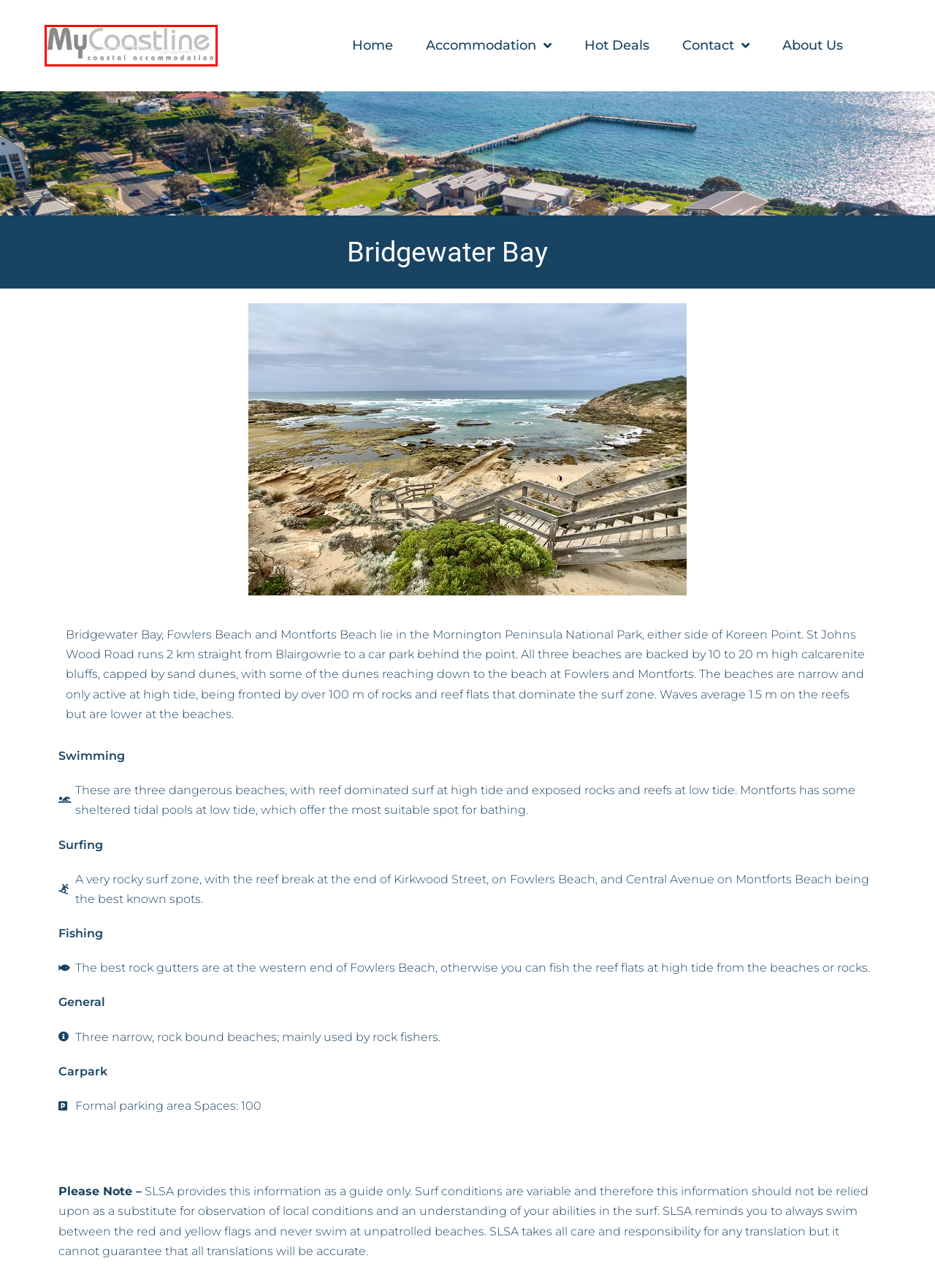Examine the screenshot of a webpage with a red bounding box around a specific UI element. Identify which webpage description best matches the new webpage that appears after clicking the element in the red bounding box. Here are the candidates:
A. MPS Code of Conduct
B. Beaches & Parks
C. Terms & Conditions Terms and Conditions
D. MyCoastline Accommodation and Holiday Rentals
E. Accommodation Sorrento Portsea Blairgowrie Rye
F. Contact
G. Accommodation Sorrento Portsea Blairgowrie and Rye Victoria
H. About Us about us

G